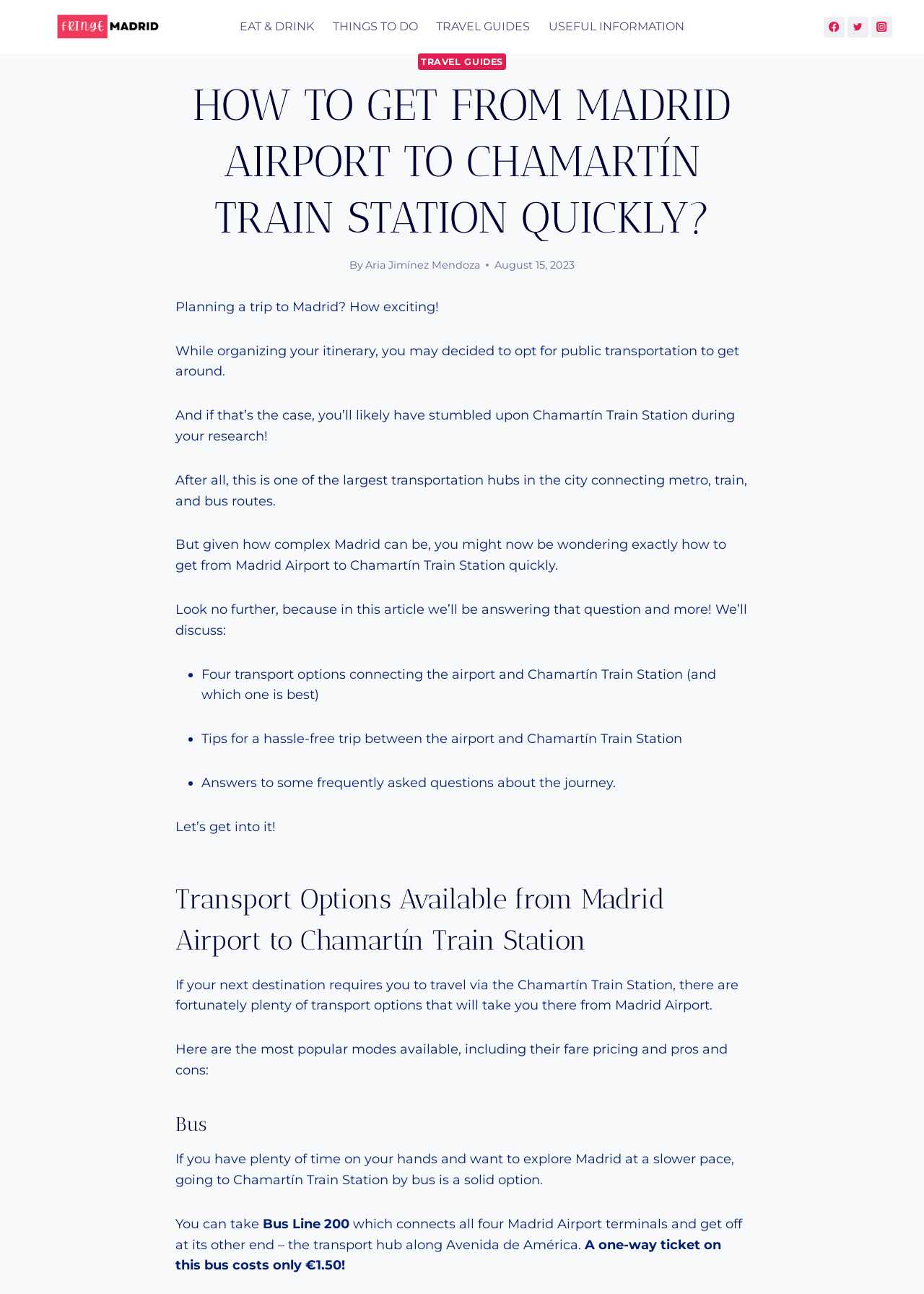Please specify the bounding box coordinates in the format (top-left x, top-left y, bottom-right x, bottom-right y), with all values as floating point numbers between 0 and 1. Identify the bounding box of the UI element described by: aria-label="Fringe Madrid"

[0.058, 0.008, 0.175, 0.033]